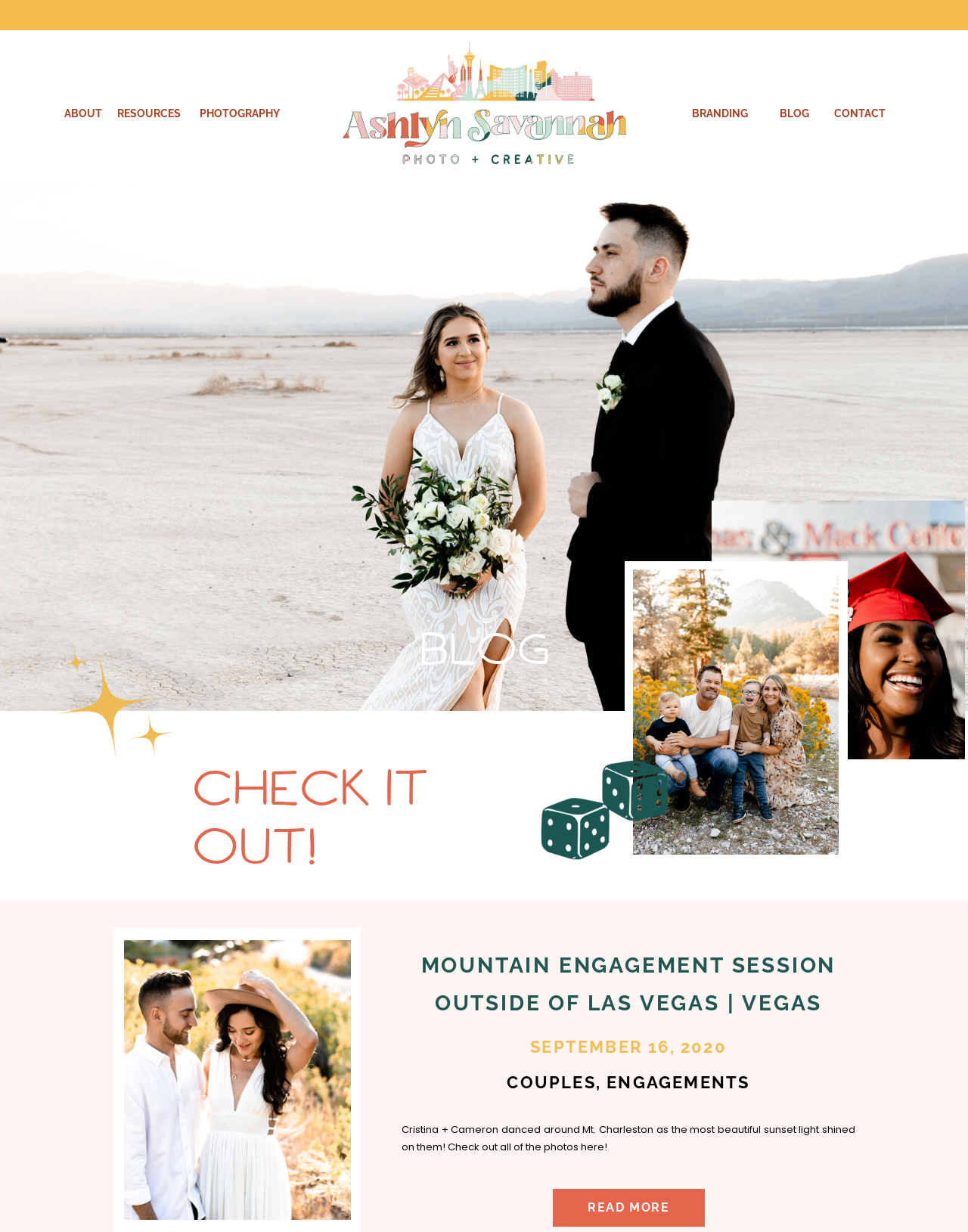What is the date of the blog post?
We need a detailed and meticulous answer to the question.

I found the date of the blog post by looking at the heading 'SEPTEMBER 16, 2020' which explicitly states the date of the blog post.